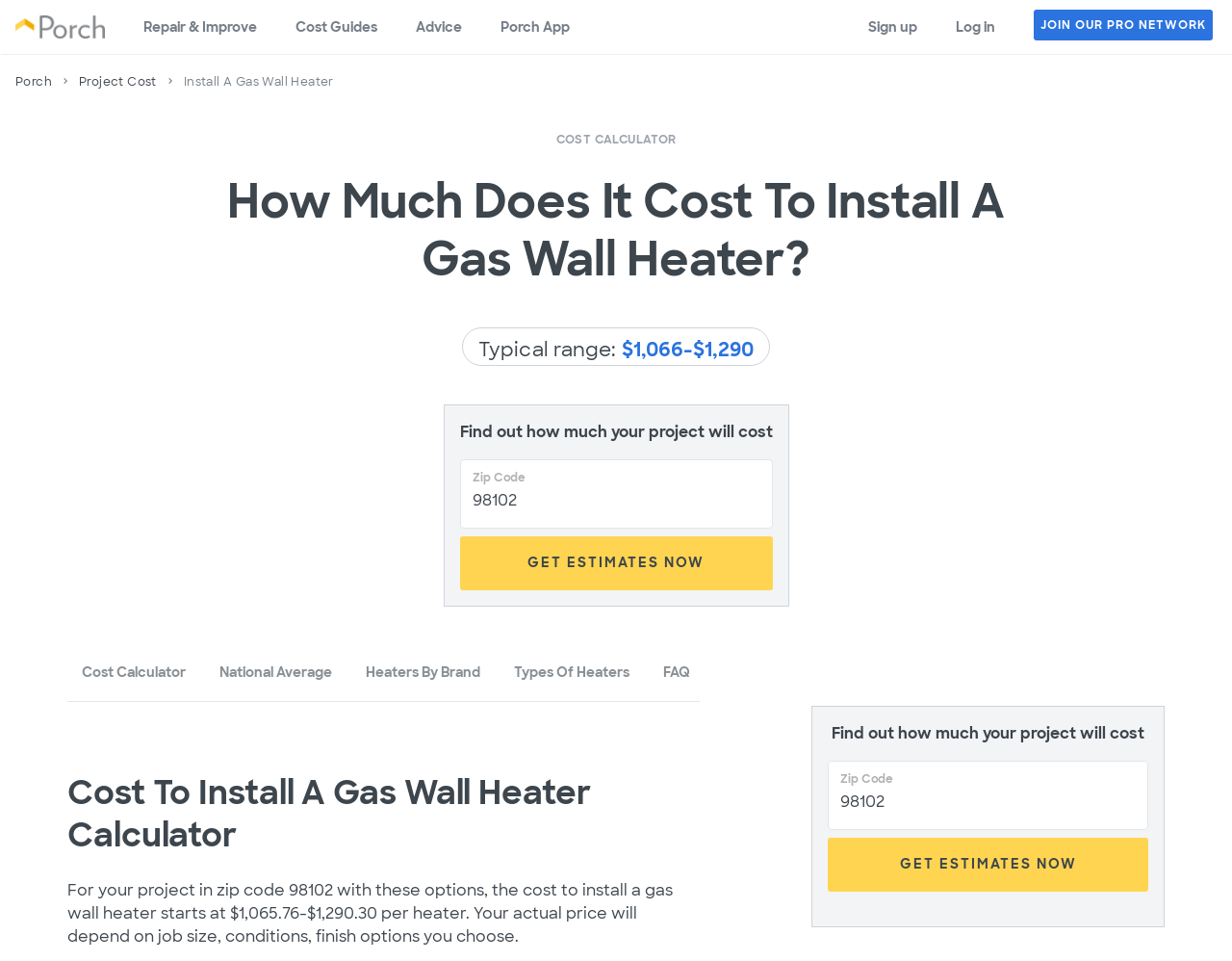Provide the bounding box coordinates for the UI element that is described as: "Advice".

[0.322, 0.0, 0.391, 0.056]